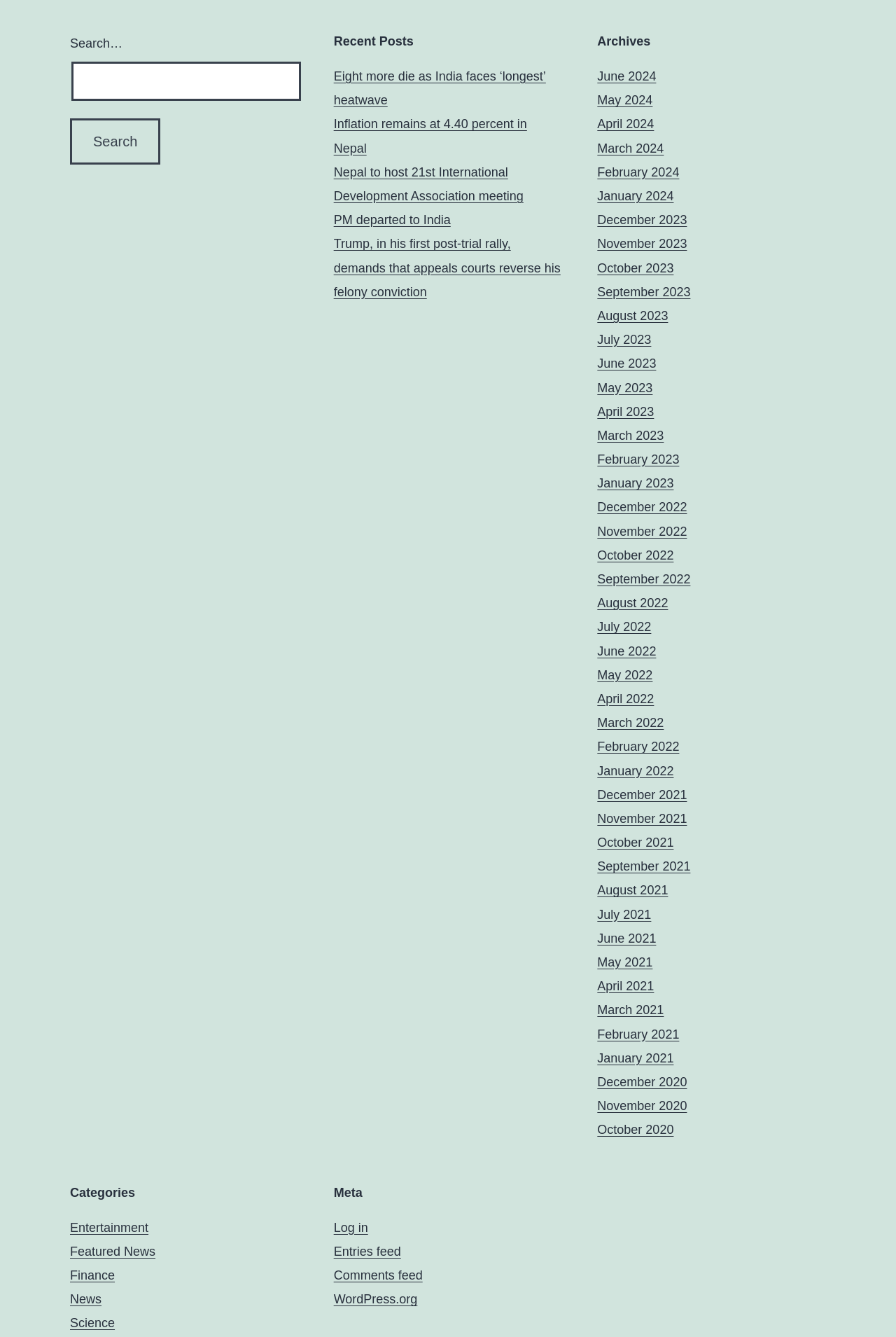Please answer the following question using a single word or phrase: 
What are the categories of posts on this website?

Entertainment, Featured News, Finance, News, Science